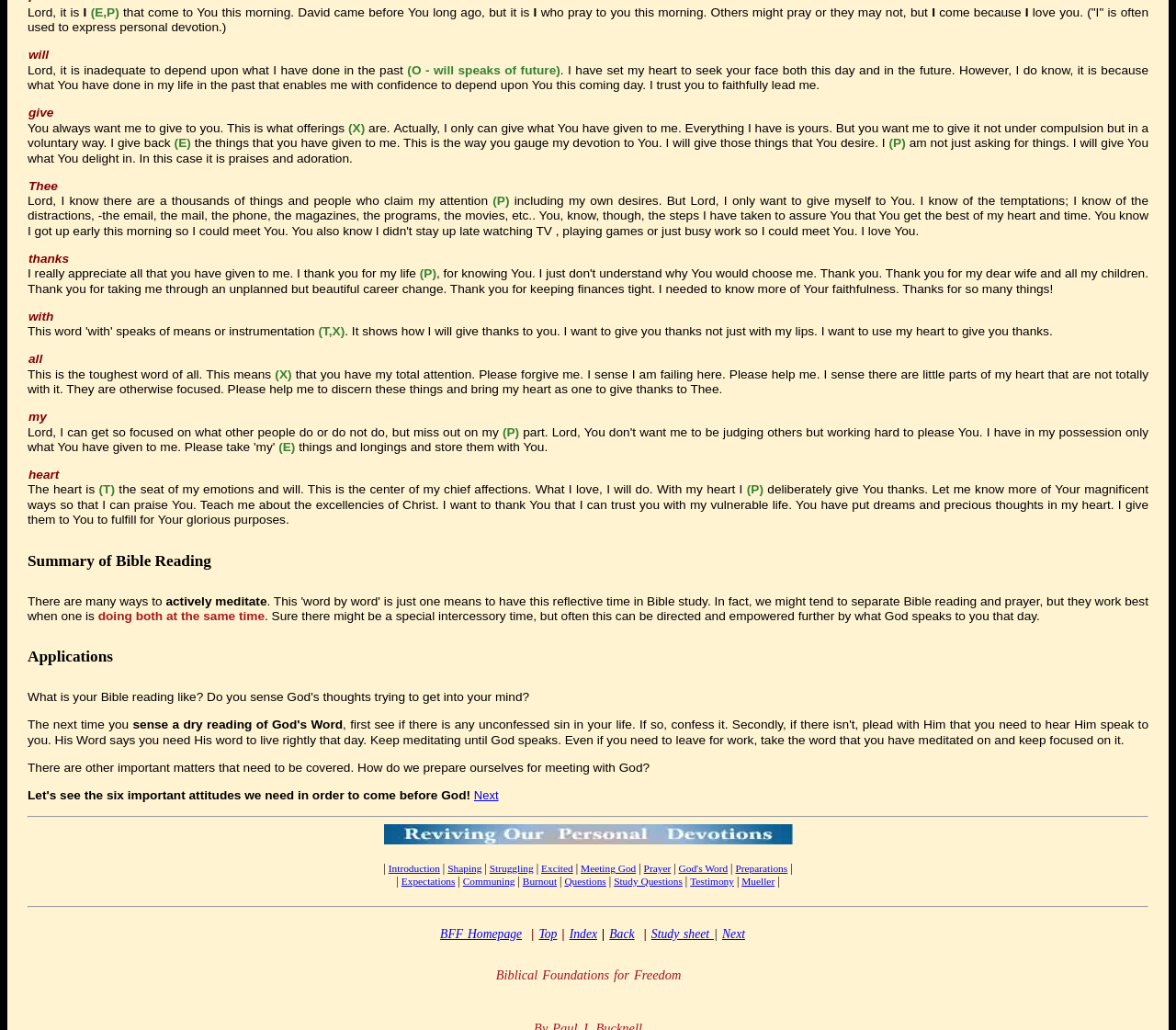Provide a short, one-word or phrase answer to the question below:
What is the first word of the prayer?

Lord